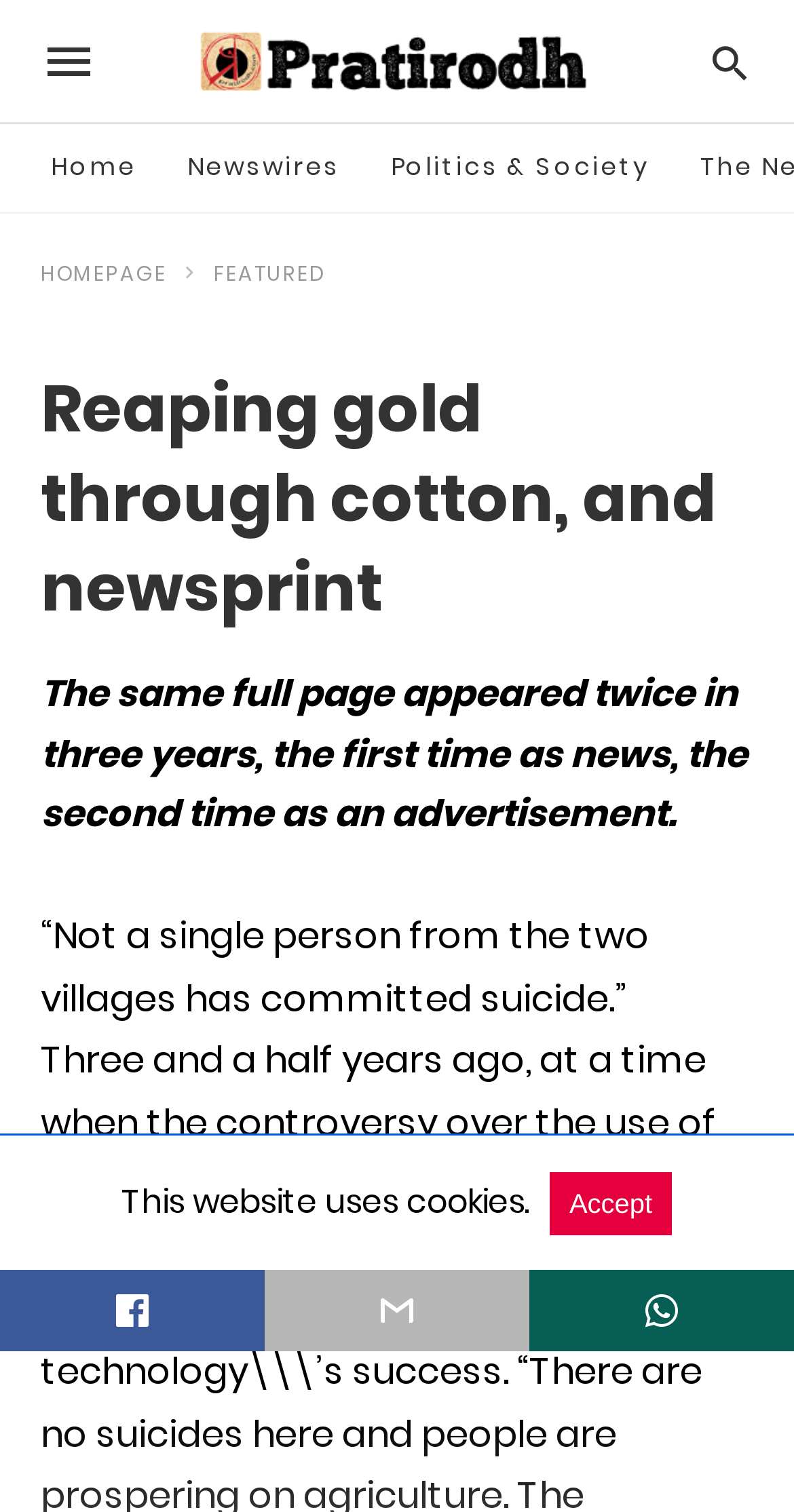Find the bounding box coordinates for the element described here: "Politics & Society".

[0.492, 0.081, 0.818, 0.14]